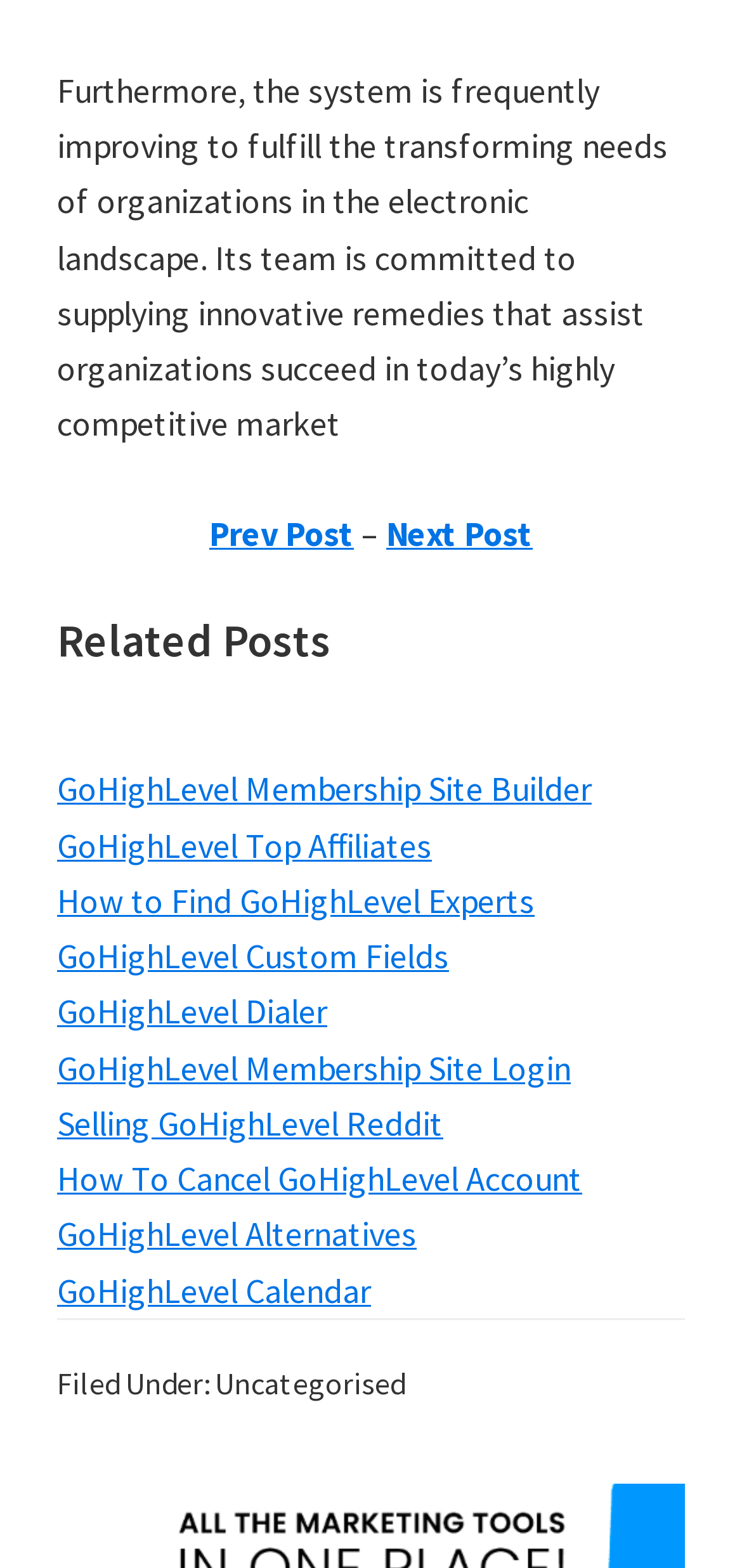Identify the bounding box coordinates of the clickable region necessary to fulfill the following instruction: "check Filed Under category". The bounding box coordinates should be four float numbers between 0 and 1, i.e., [left, top, right, bottom].

[0.077, 0.87, 0.546, 0.894]